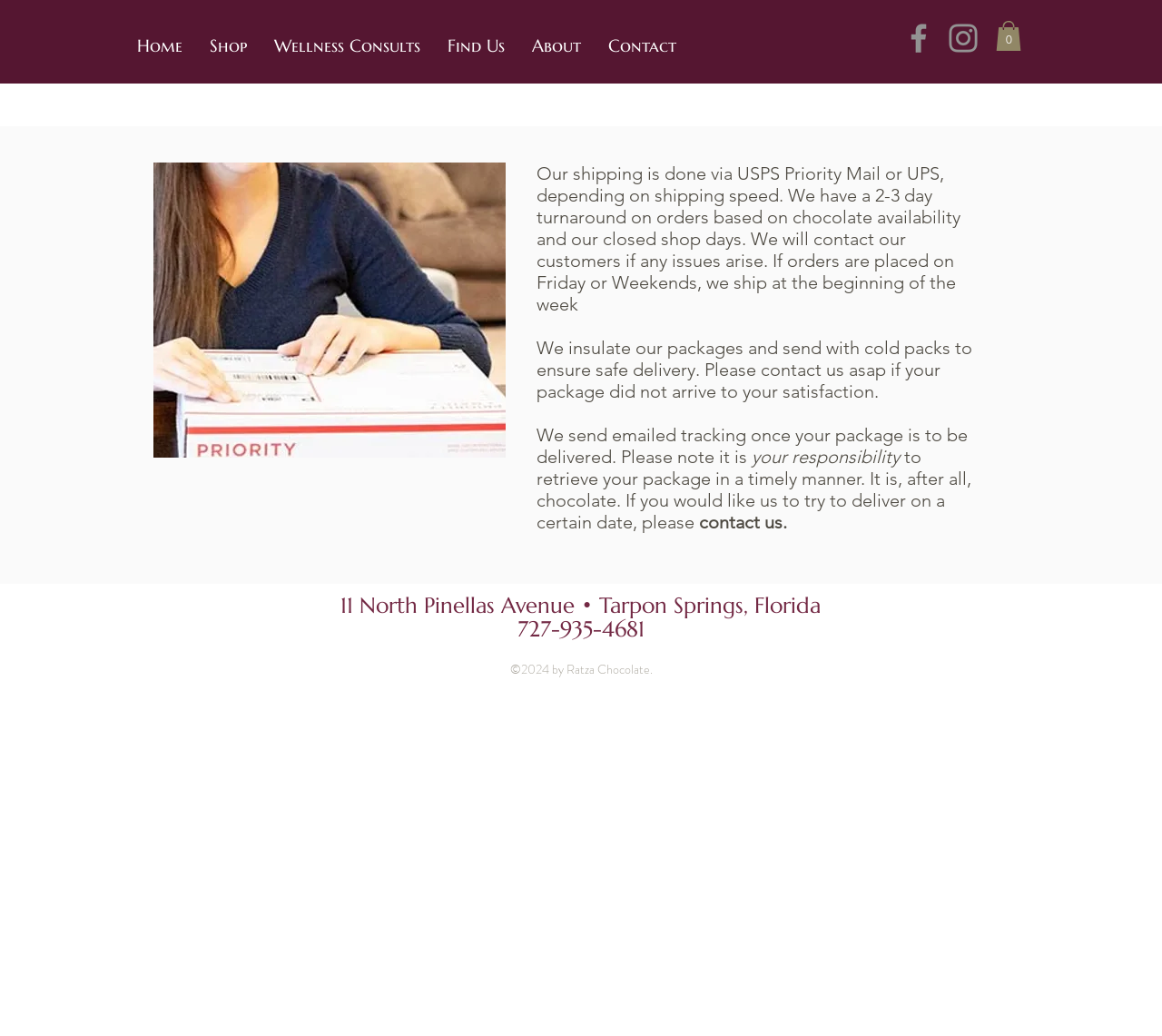Indicate the bounding box coordinates of the clickable region to achieve the following instruction: "Check shopping cart."

[0.857, 0.02, 0.879, 0.049]